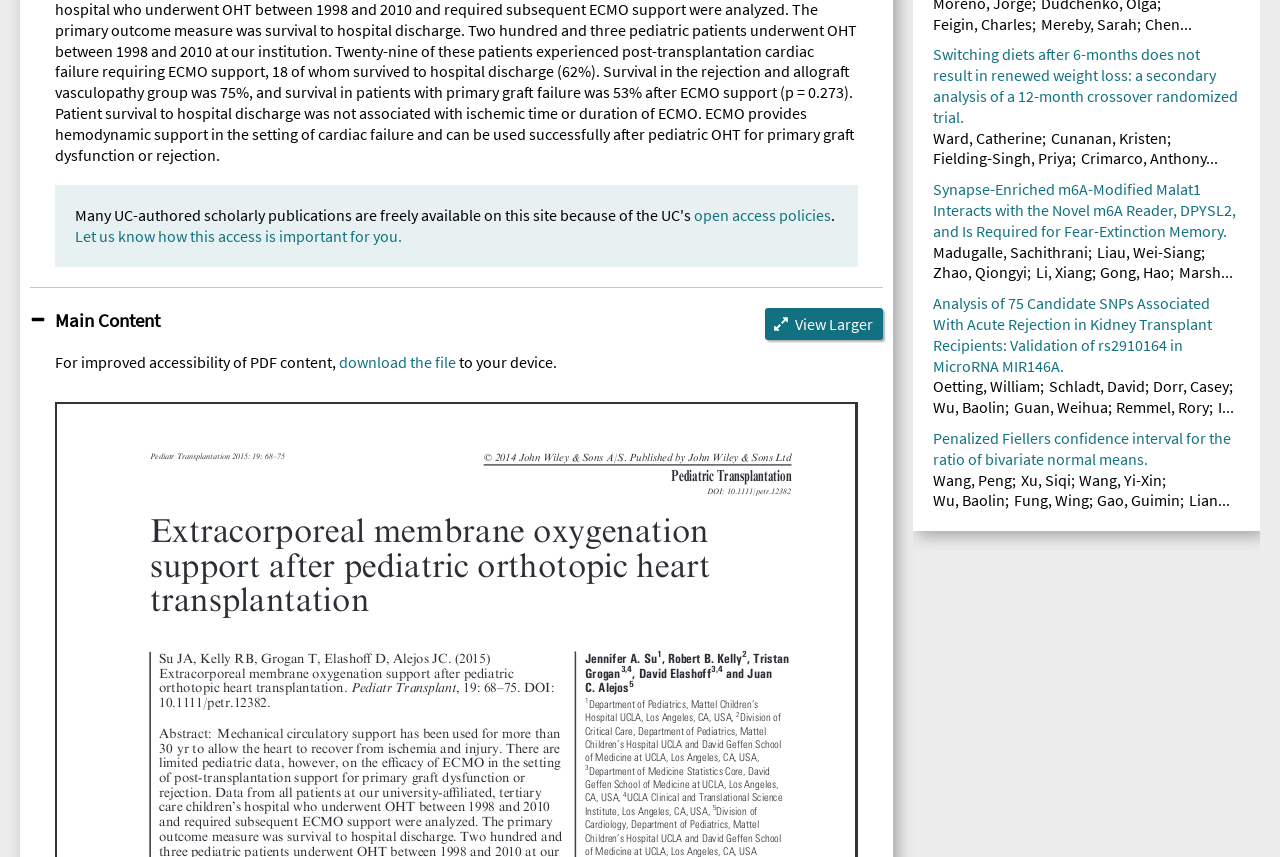Find the bounding box coordinates of the UI element according to this description: "open access policies".

[0.542, 0.24, 0.649, 0.263]